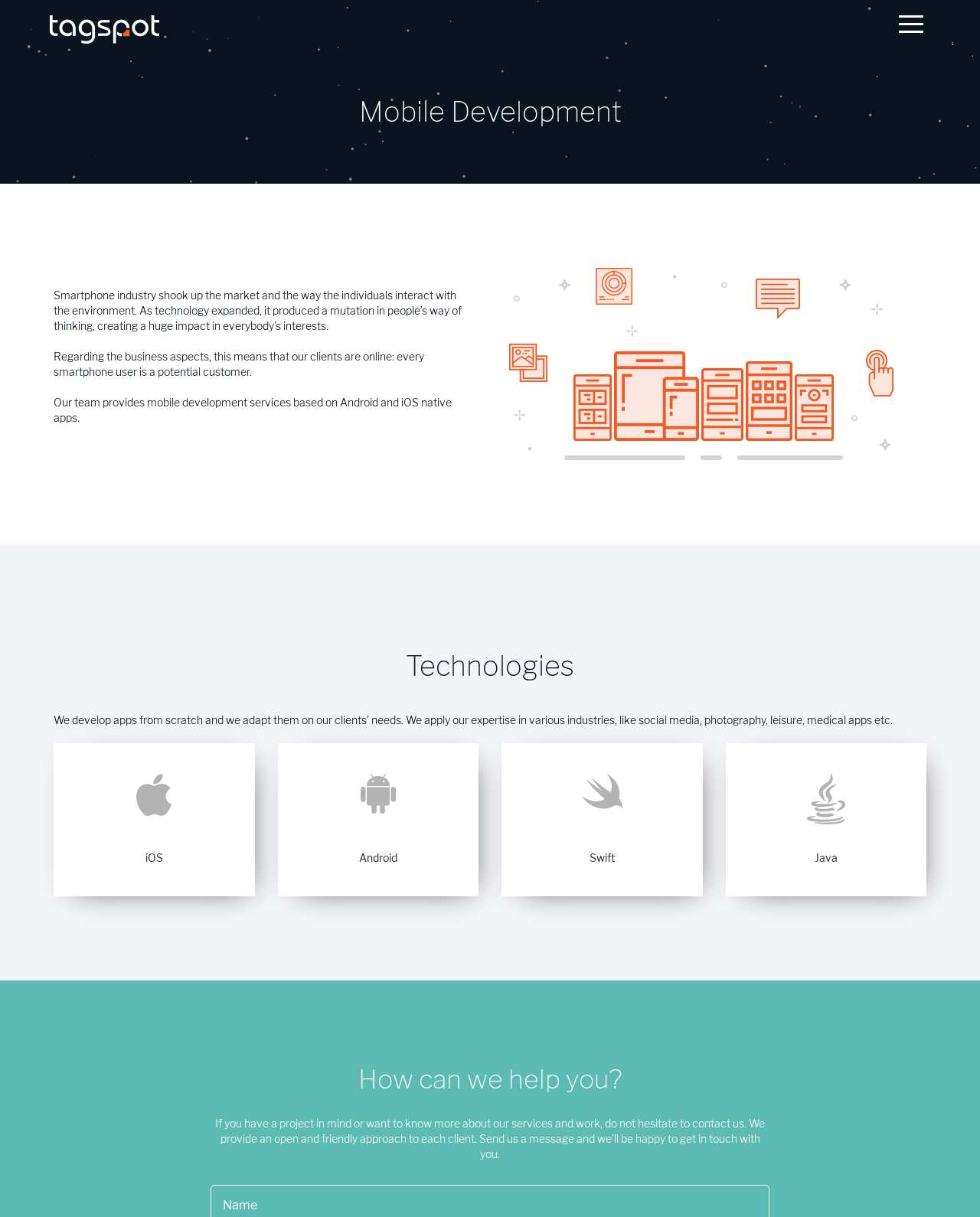Using the information from the screenshot, answer the following question thoroughly:
What is the main service provided by Tagspot?

Based on the webpage content, Tagspot provides mobile development services based on Android and iOS native apps, as stated in the paragraph 'Our team provides mobile development services...'